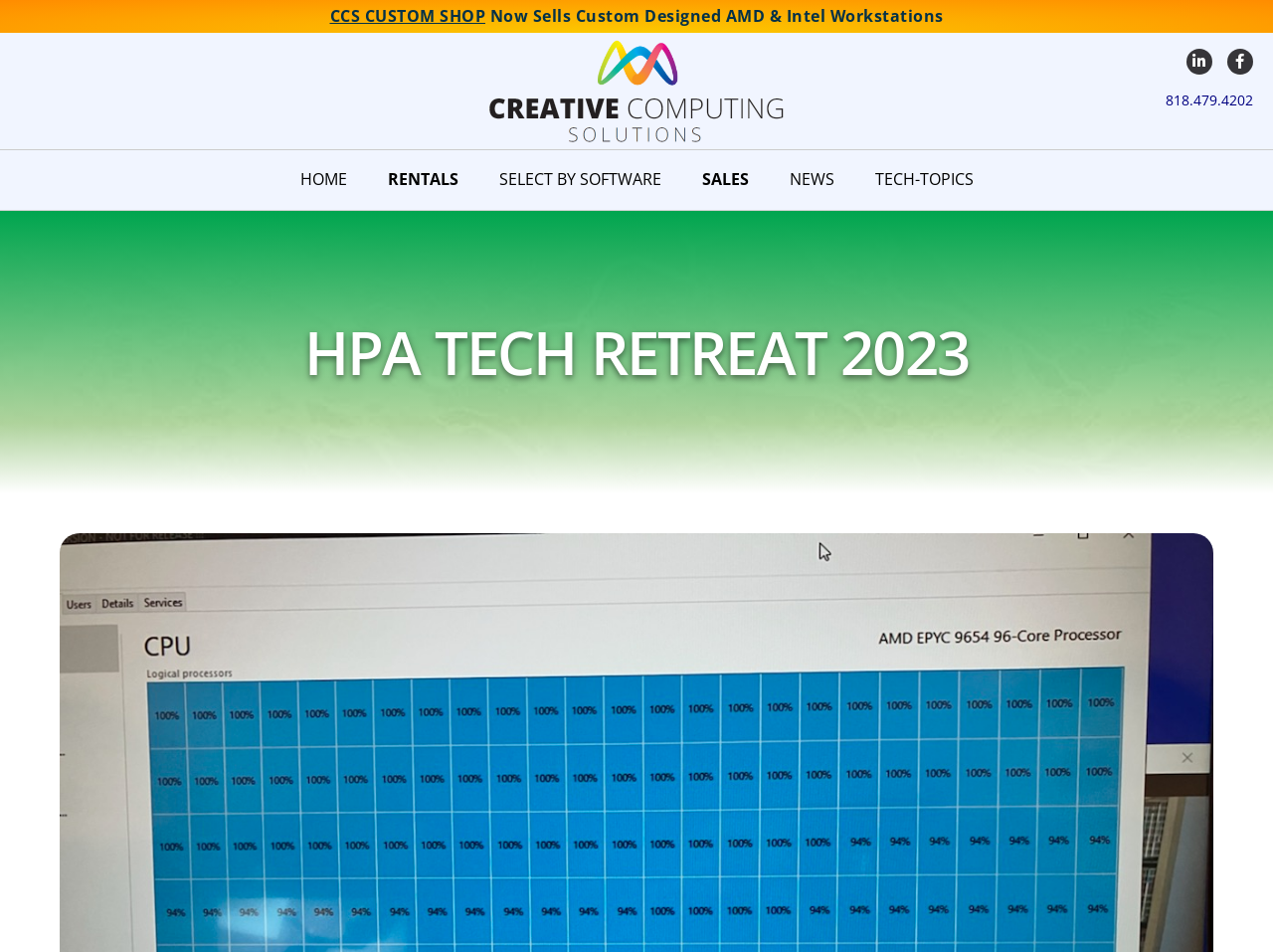Please identify the coordinates of the bounding box for the clickable region that will accomplish this instruction: "view HPA TECH RETREAT 2023".

[0.047, 0.326, 0.953, 0.413]